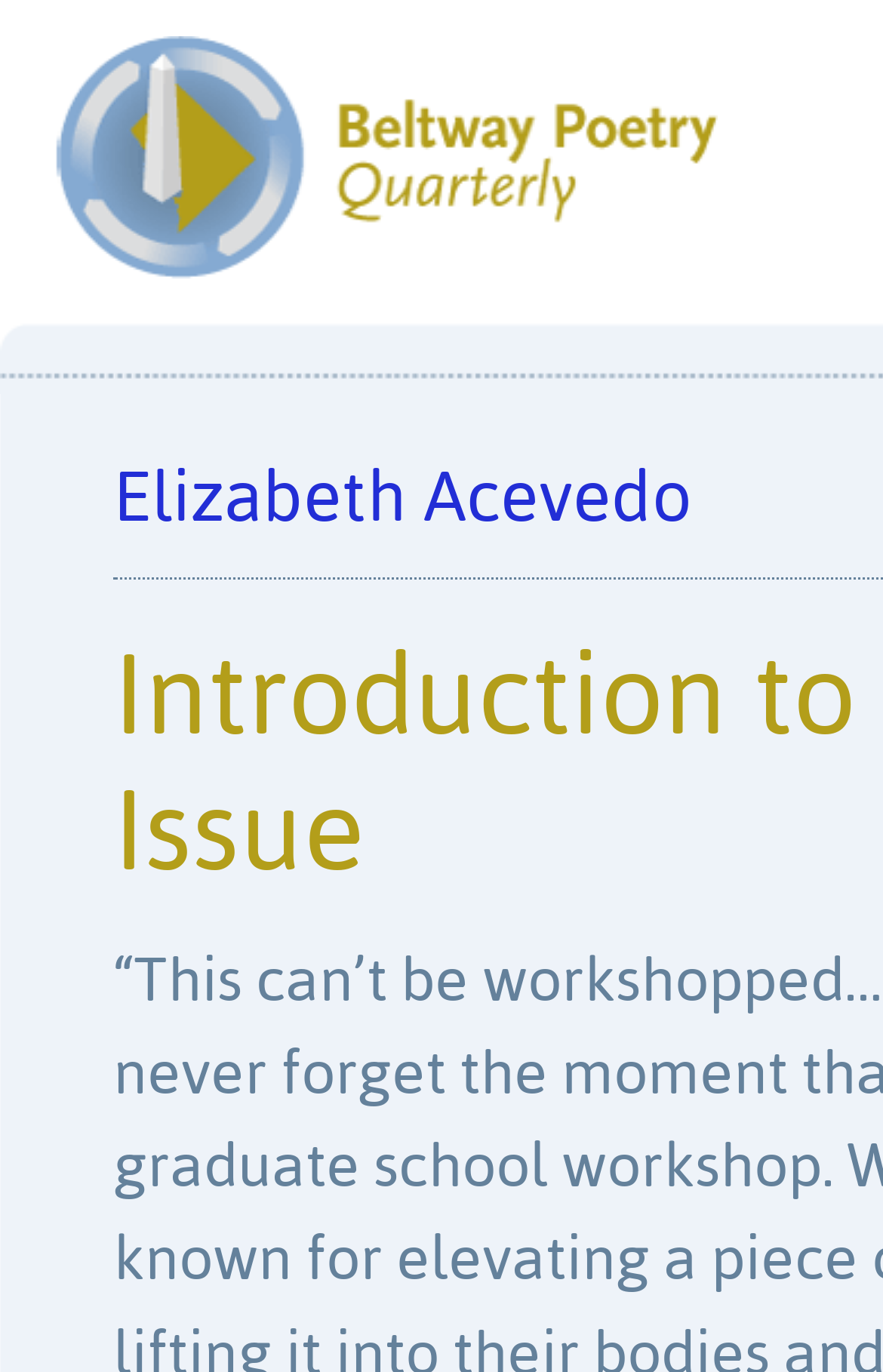Provide the bounding box coordinates of the HTML element described by the text: "Sitemap". The coordinates should be in the format [left, top, right, bottom] with values between 0 and 1.

None